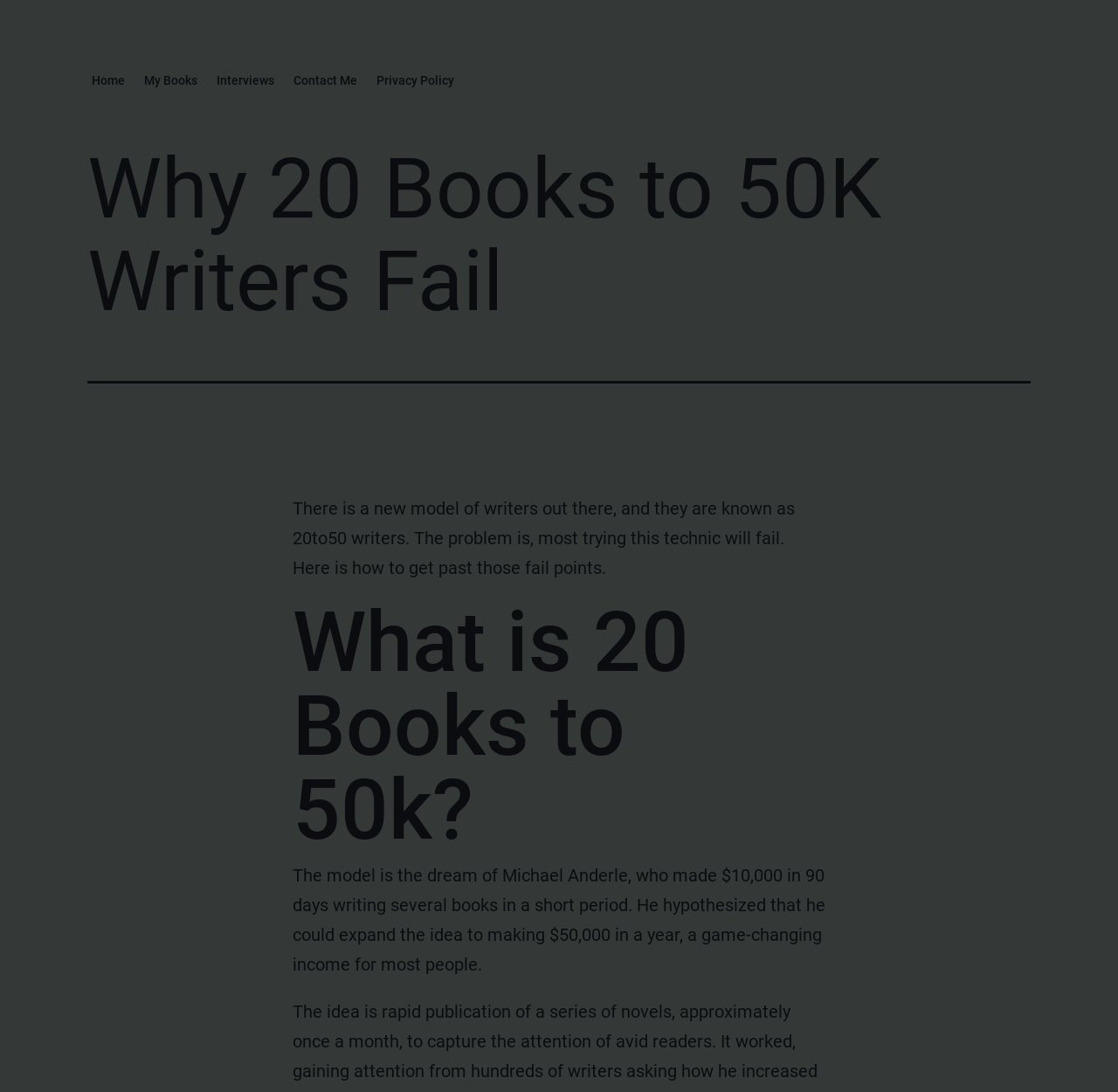What is the '20 Books to 50K' model about?
Using the visual information, respond with a single word or phrase.

Writing several books in a short period